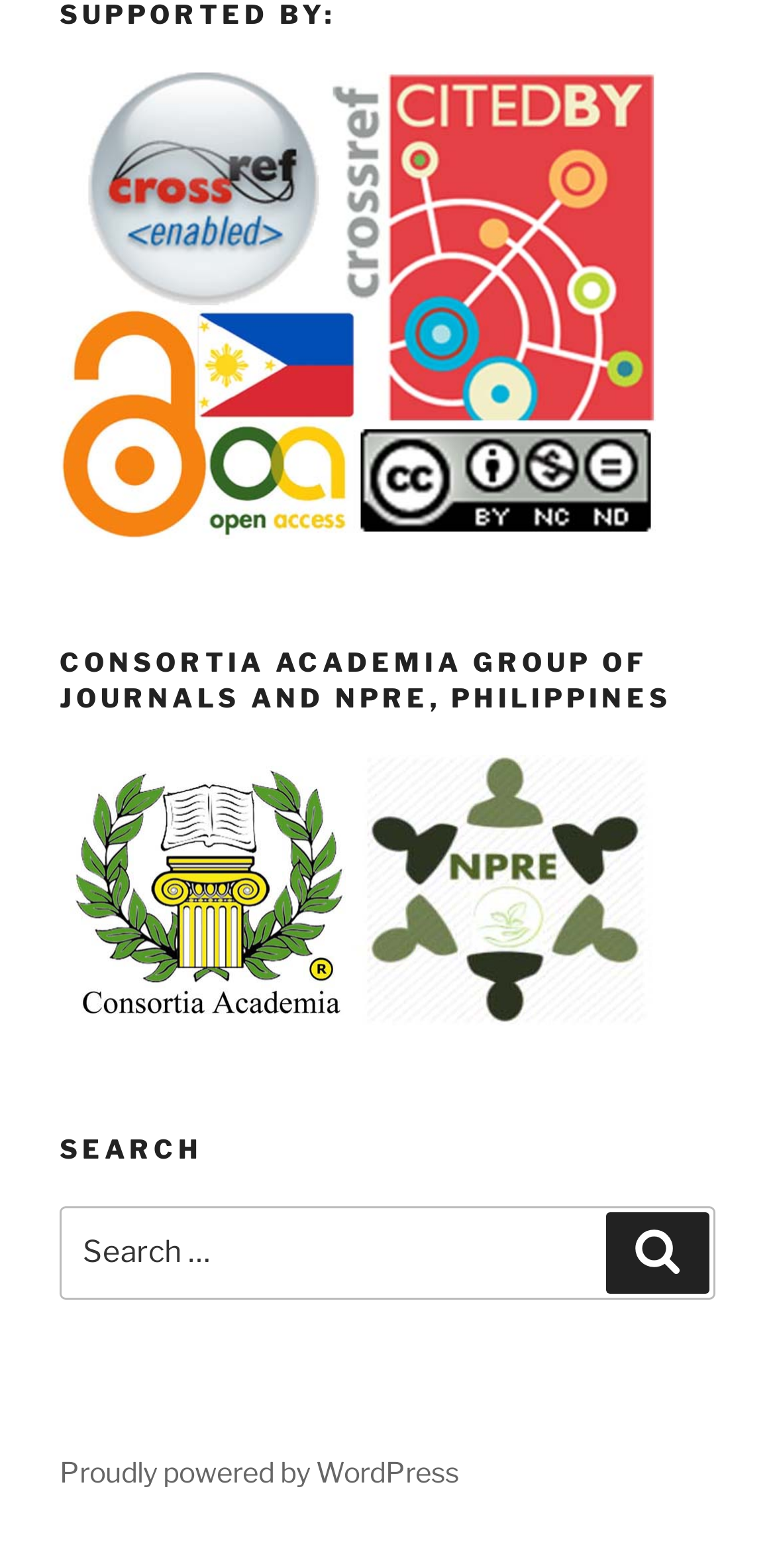What is the purpose of the search box?
Offer a detailed and exhaustive answer to the question.

The search box is located below the heading element and has a bounding box of [0.077, 0.769, 0.923, 0.83]. It contains a static text element with the text 'Search for:' and a button element with the text 'Search'. This suggests that the purpose of the search box is to search for something.